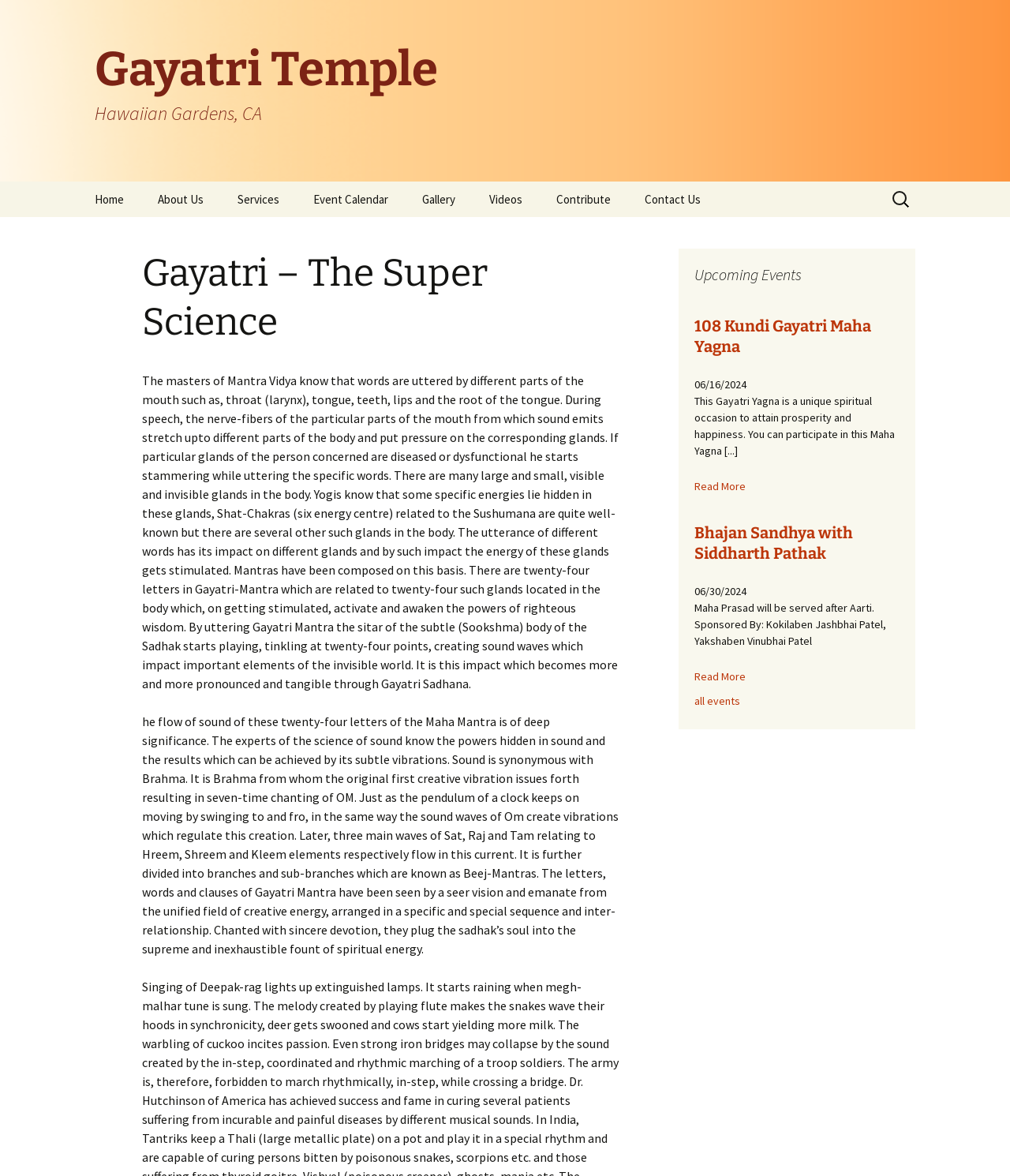Please specify the bounding box coordinates of the clickable region to carry out the following instruction: "Check out High Schools". The coordinates should be four float numbers between 0 and 1, in the format [left, top, right, bottom].

None